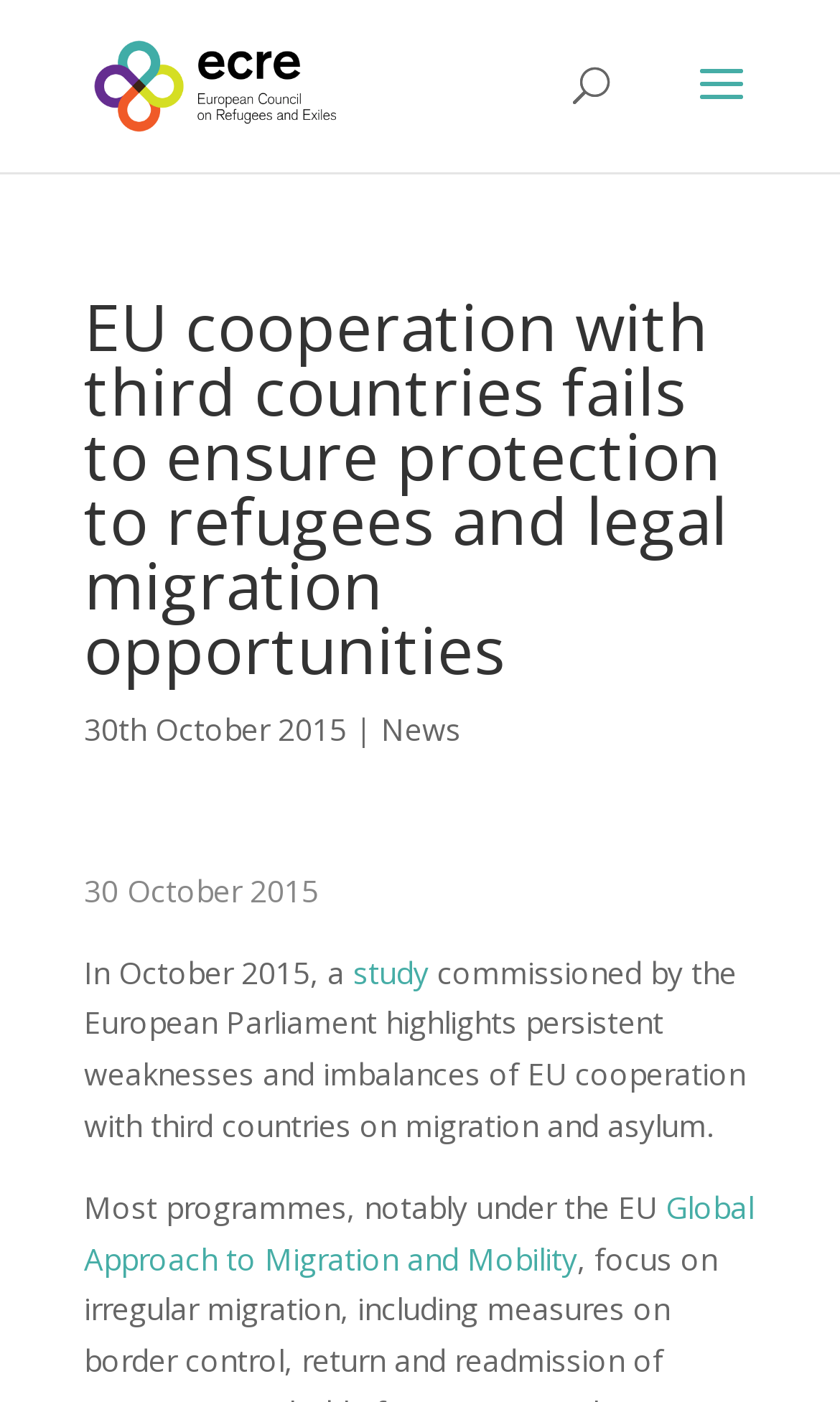What is the organization mentioned in the webpage?
Offer a detailed and full explanation in response to the question.

I found the organization mentioned in the webpage by looking at the link 'European Council on Refugees and Exiles (ECRE)' which is located at the top of the webpage, and also by looking at the image with the same name.